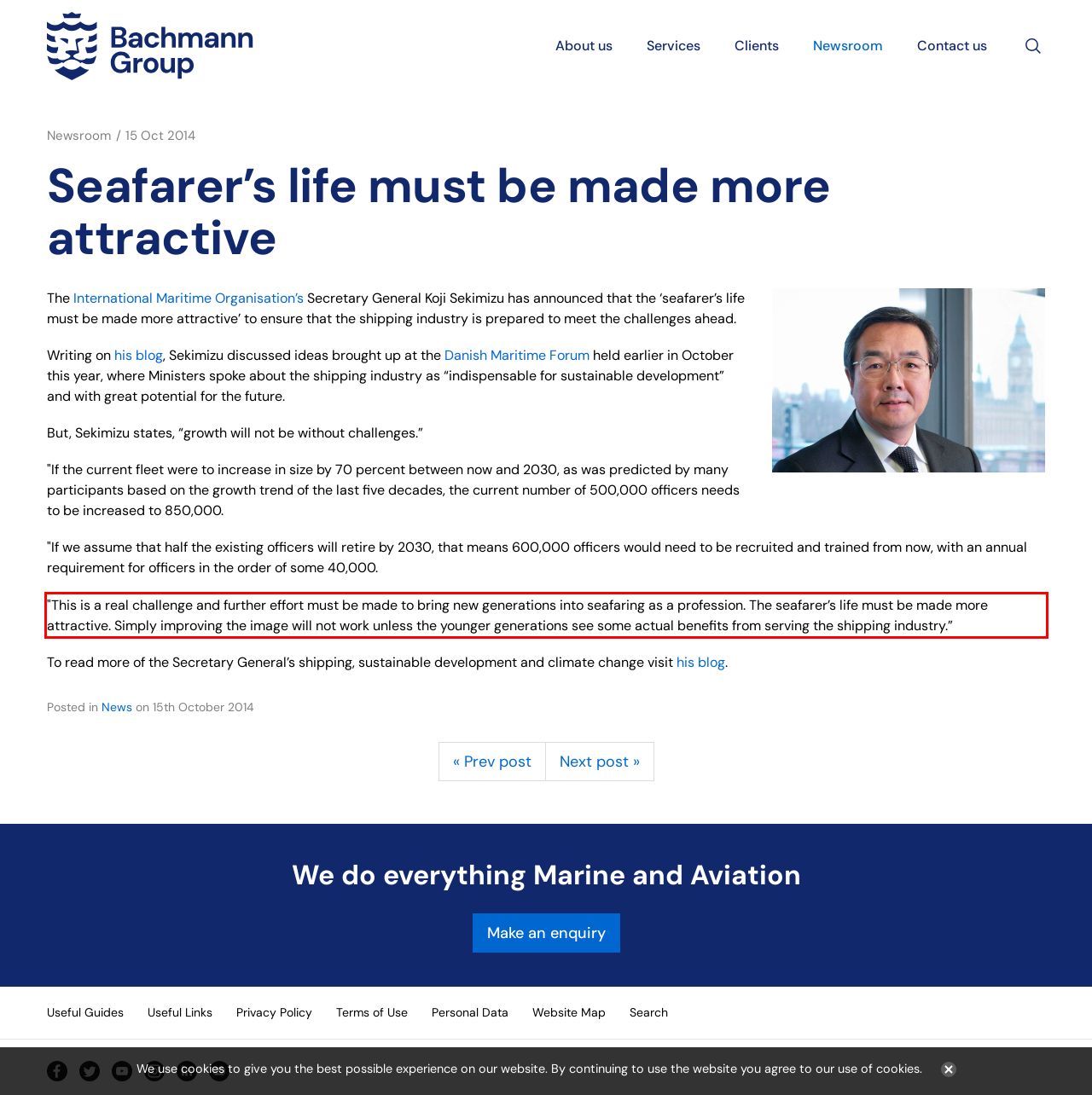There is a UI element on the webpage screenshot marked by a red bounding box. Extract and generate the text content from within this red box.

"This is a real challenge and further effort must be made to bring new generations into seafaring as a profession. The seafarer’s life must be made more attractive. Simply improving the image will not work unless the younger generations see some actual benefits from serving the shipping industry.”